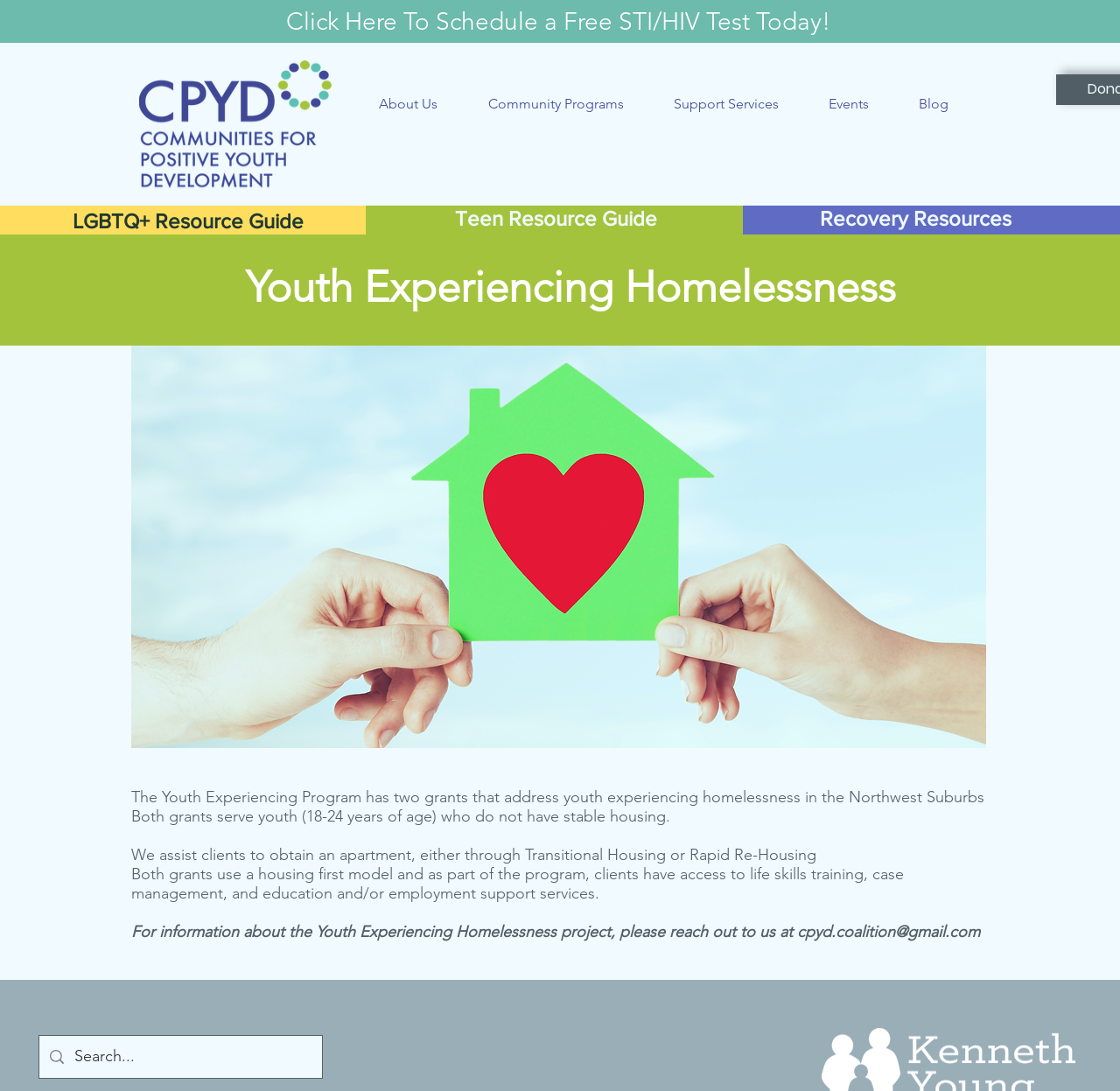Extract the bounding box coordinates for the UI element described as: "Teen Resource Guide".

[0.366, 0.189, 0.628, 0.213]